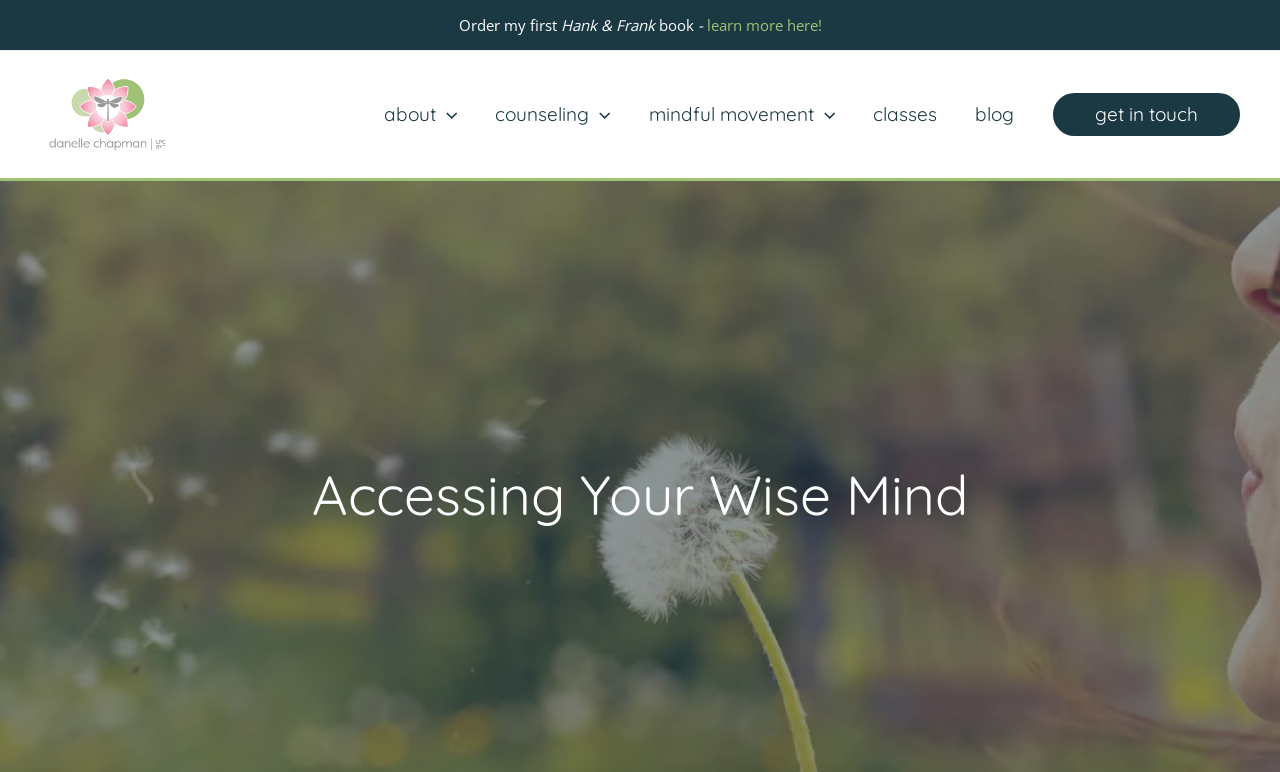Please determine the bounding box coordinates for the UI element described as: "Get In Touch".

[0.823, 0.12, 0.969, 0.176]